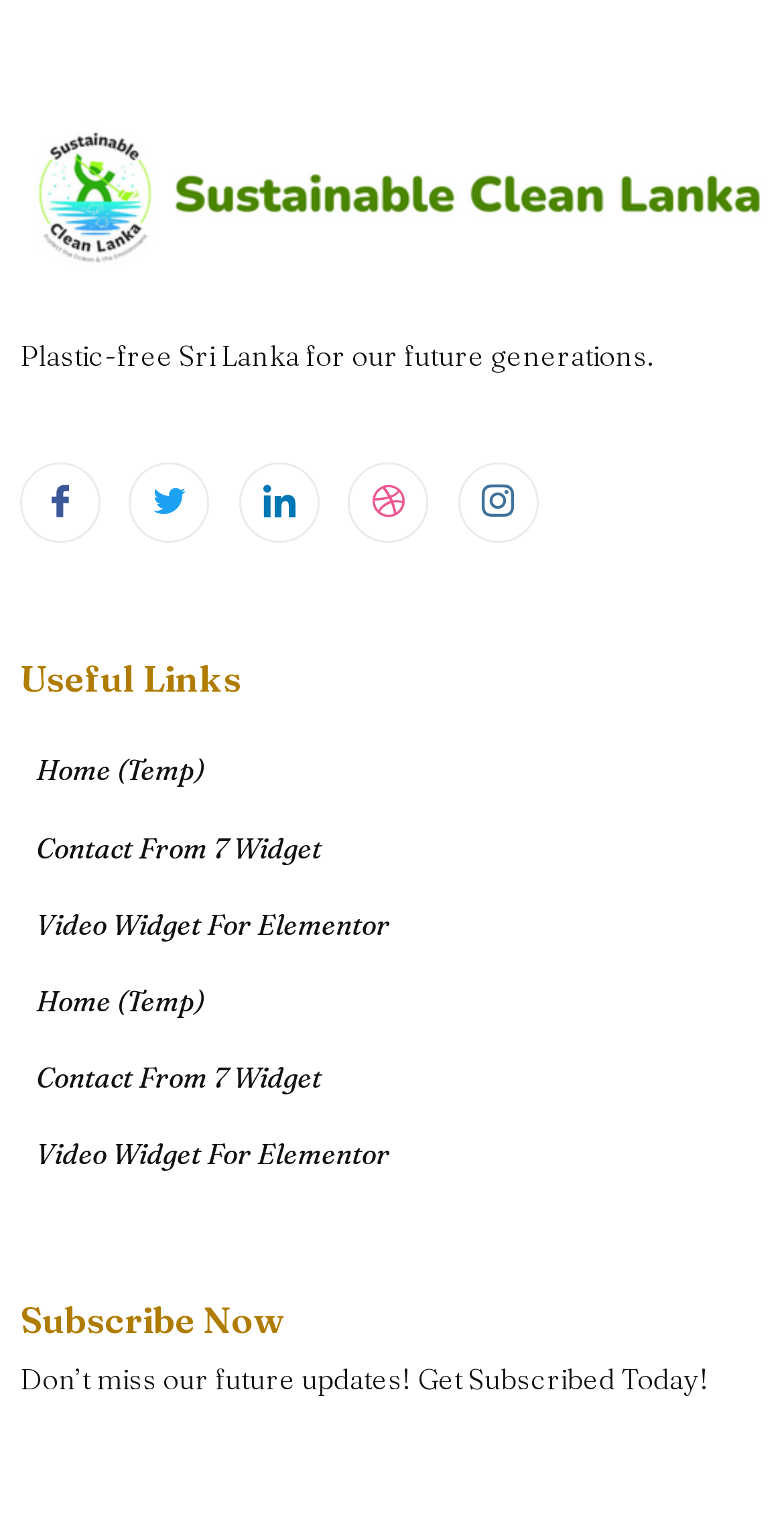From the details in the image, provide a thorough response to the question: What is the call-to-action in the 'Subscribe Now' section?

I examined the 'Subscribe Now' section and found that it contains a static text 'Don’t miss our future updates! Get Subscribed Today!', which suggests that the call-to-action is to get subscribed today.